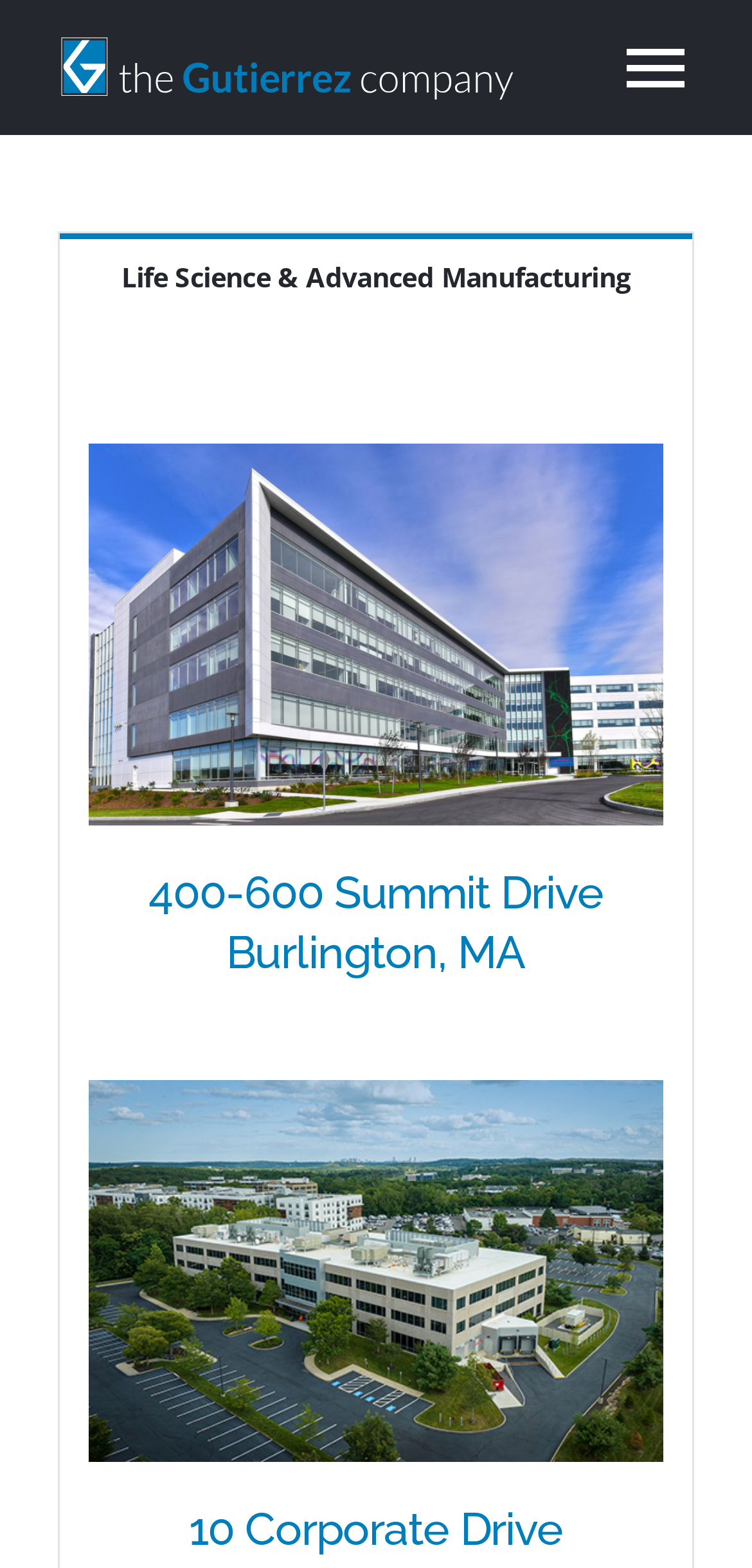What is the name of the company?
Please answer the question with a single word or phrase, referencing the image.

The Gutierrez Company